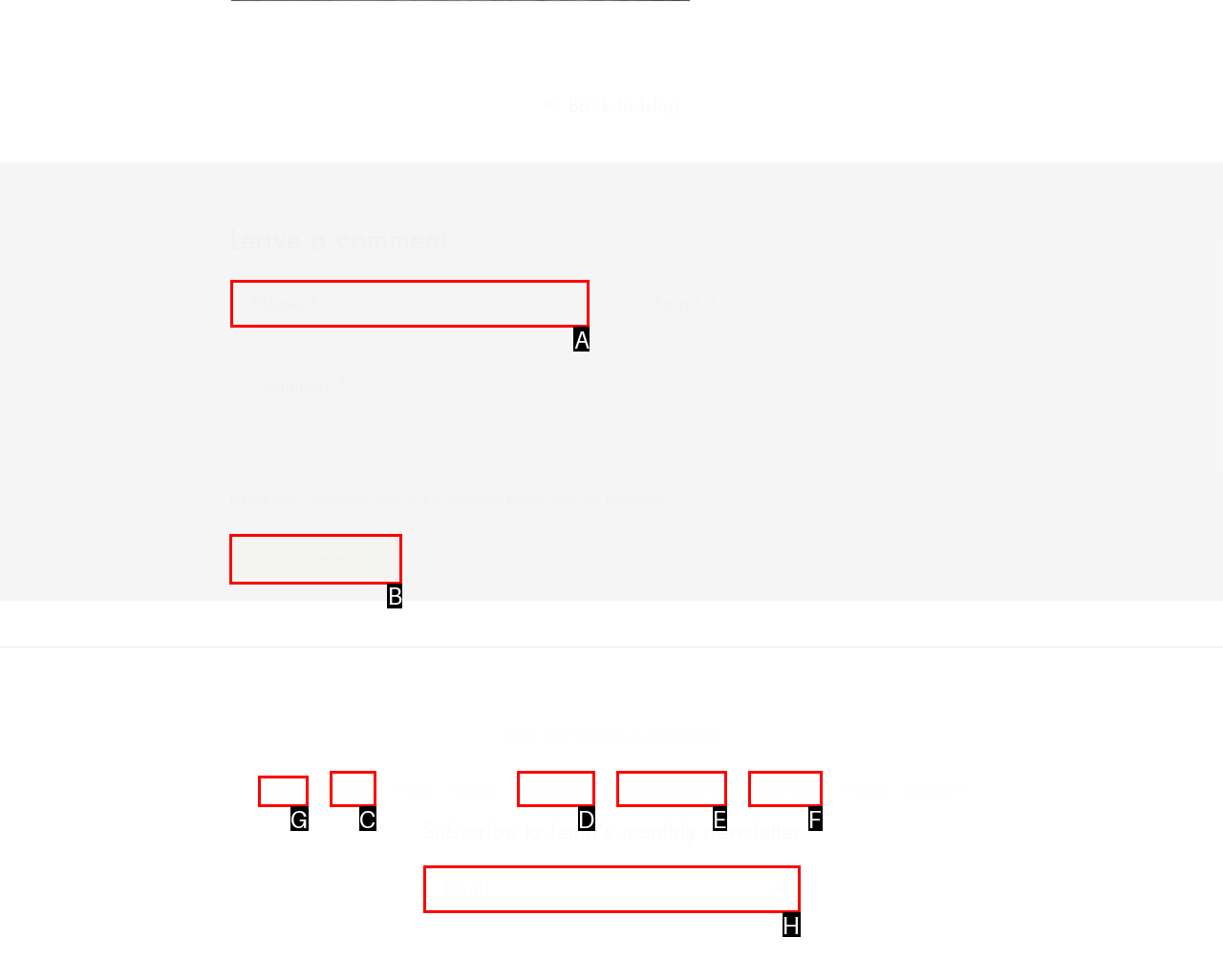Identify the letter of the UI element needed to carry out the task: Enter your name
Reply with the letter of the chosen option.

A